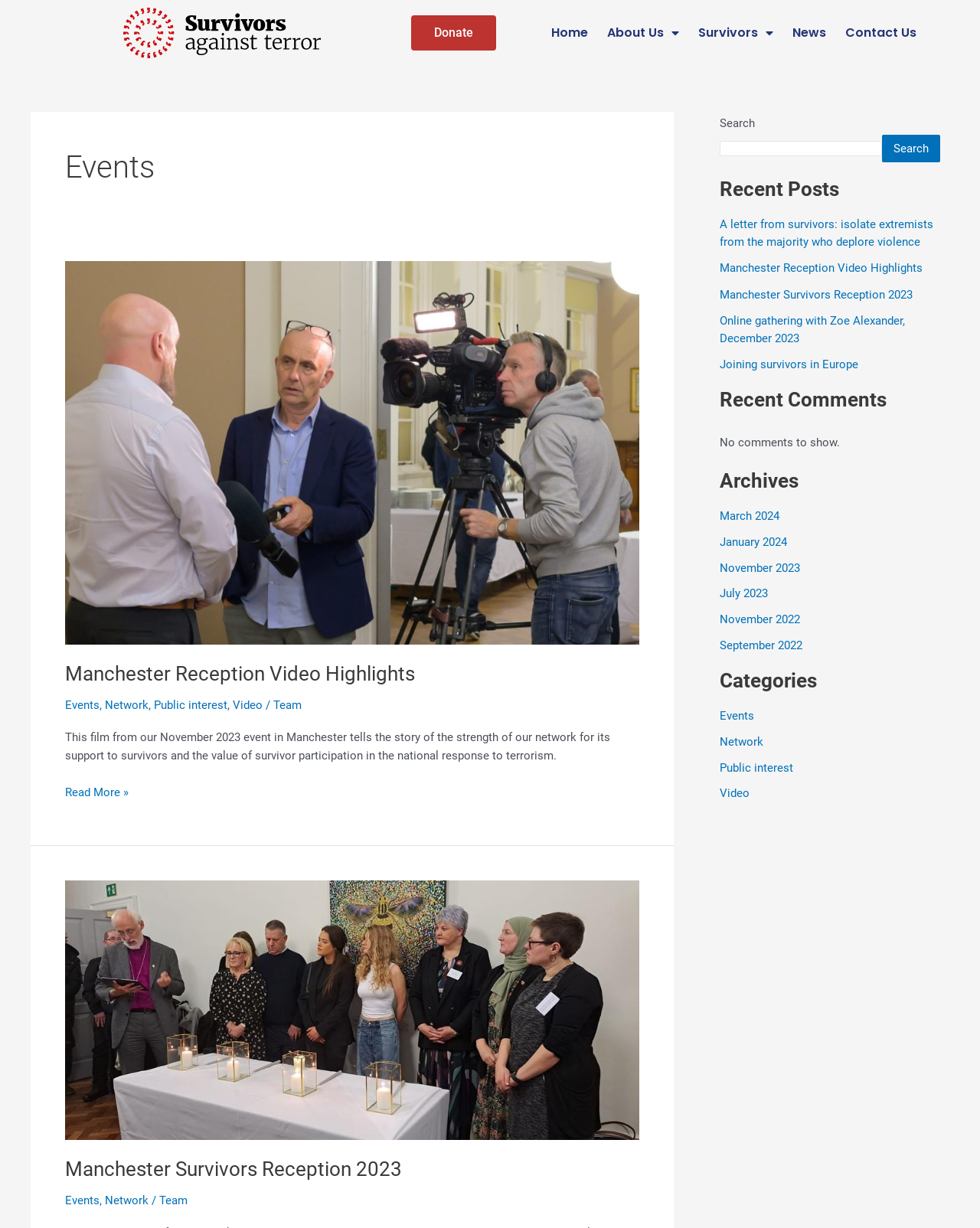Identify the bounding box of the HTML element described as: "Counting Calories vs Counting Chemicals".

None